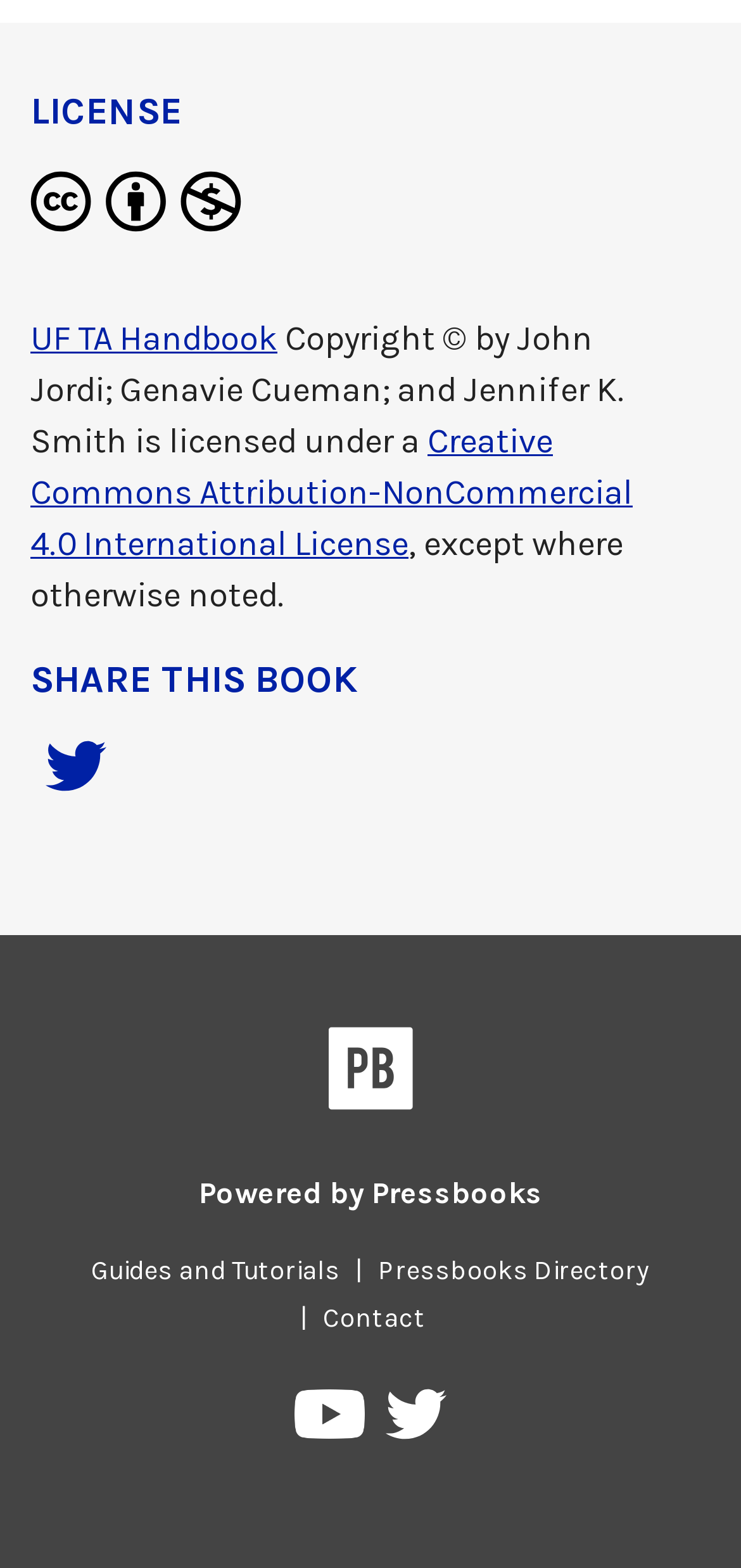Provide the bounding box coordinates of the area you need to click to execute the following instruction: "Watch Pressbooks on YouTube".

[0.398, 0.887, 0.499, 0.929]